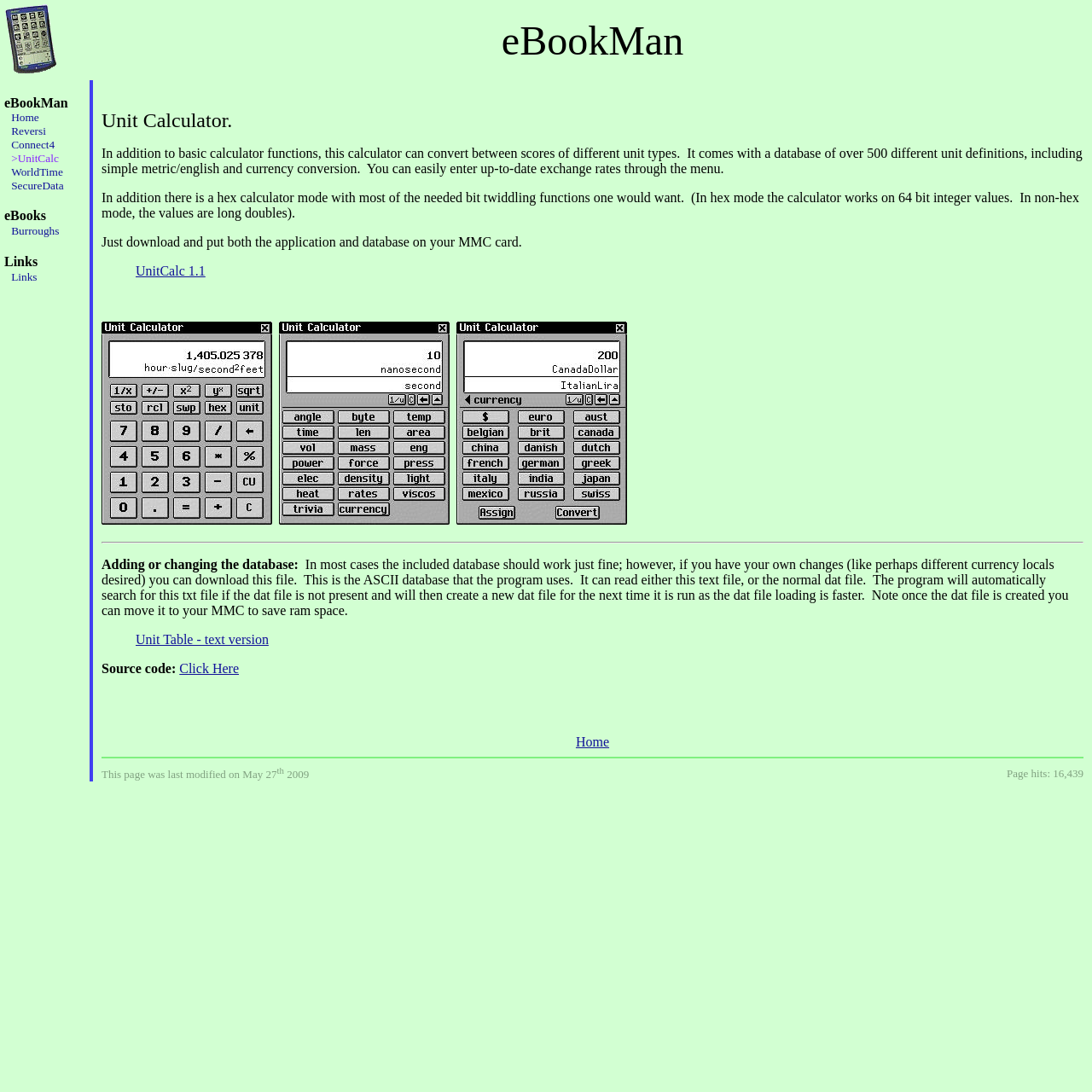What is the purpose of the 'Unit Table - text version' file?
Answer the question with a detailed explanation, including all necessary information.

The 'Unit Table - text version' file is used to modify the database of the Unit Calculator, allowing users to make changes to the unit definitions.